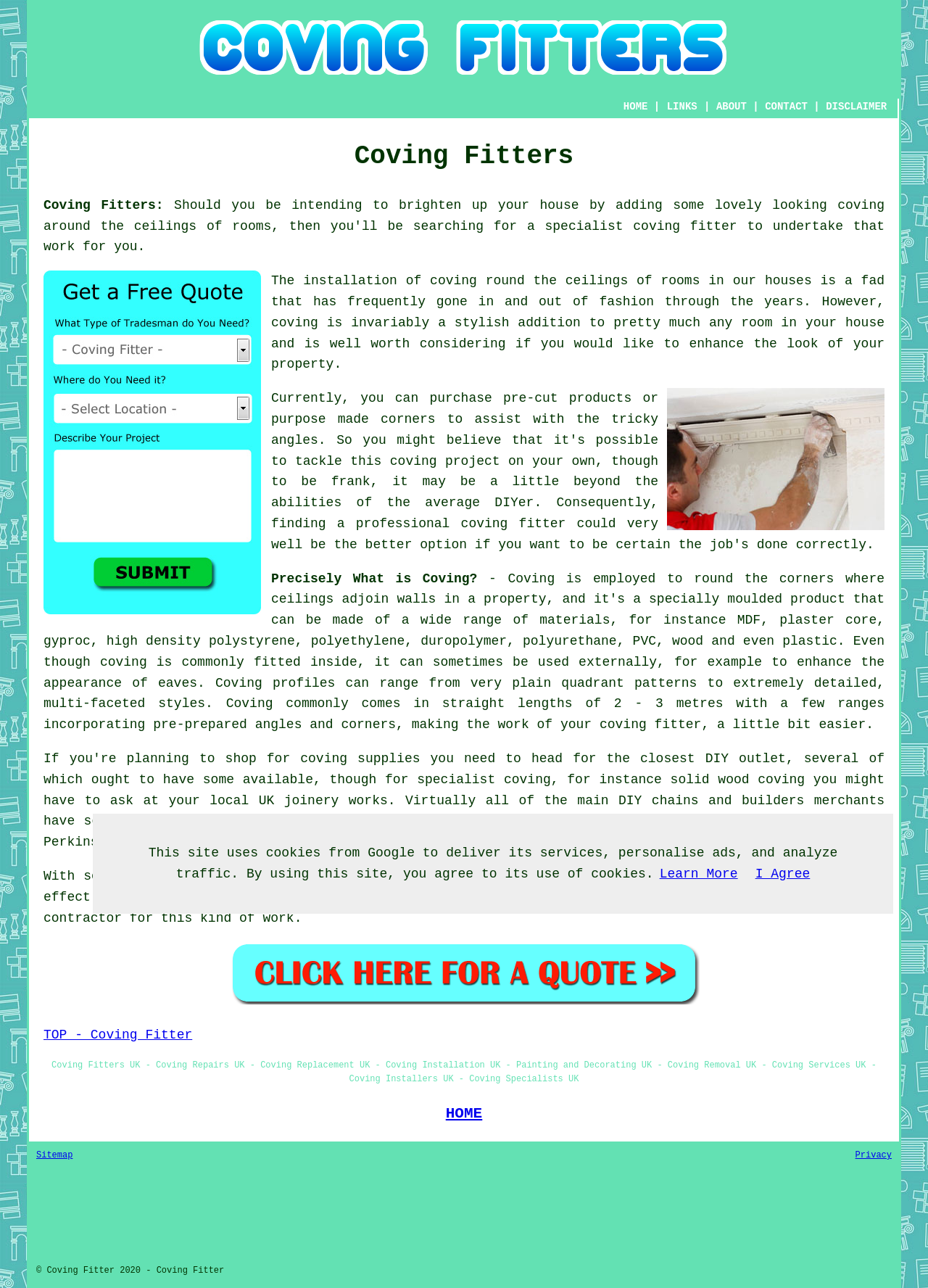Determine the bounding box coordinates of the clickable area required to perform the following instruction: "Click on the 'Free UK Coving Fitter Quotes' link". The coordinates should be represented as four float numbers between 0 and 1: [left, top, right, bottom].

[0.047, 0.469, 0.281, 0.48]